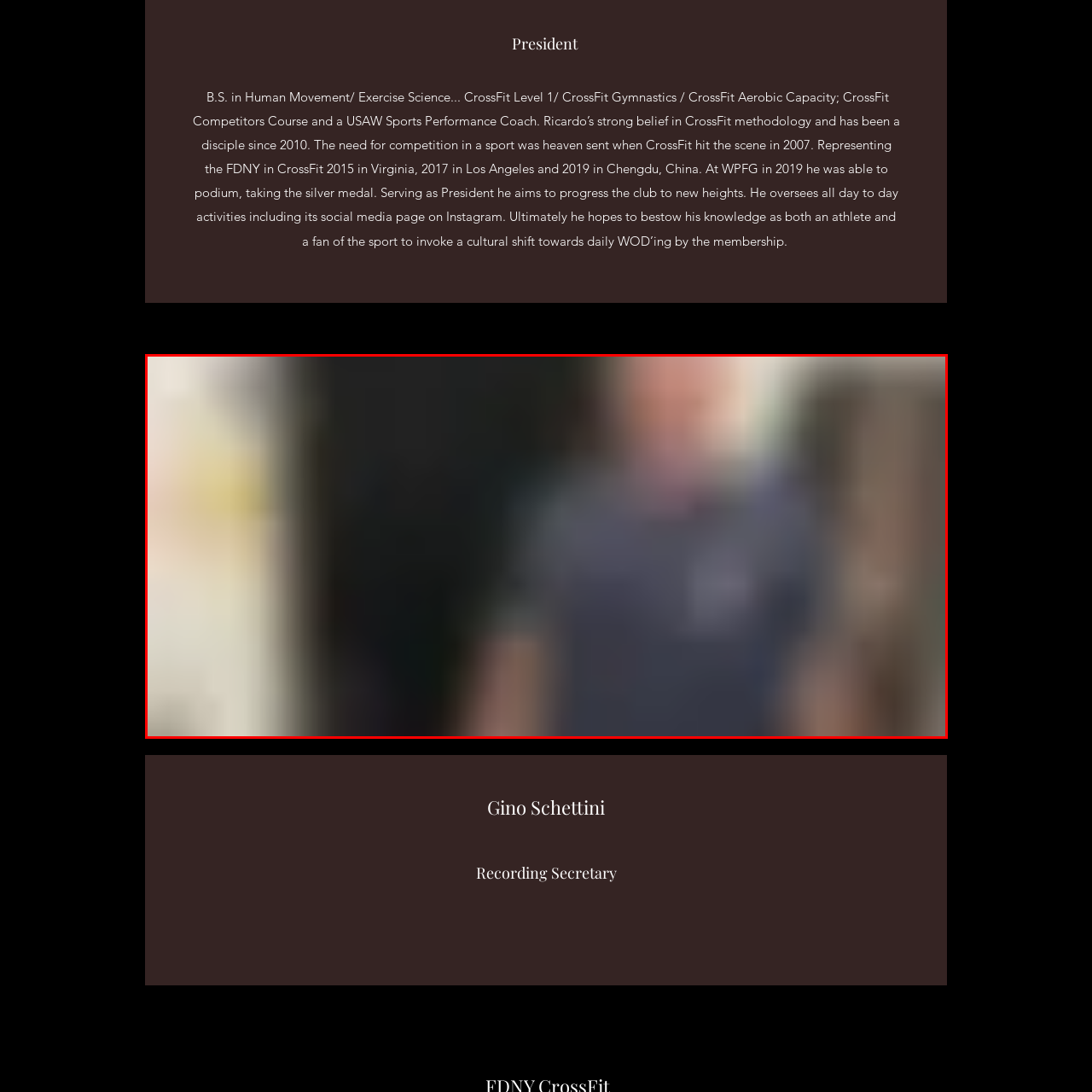Give a detailed narrative of the image enclosed by the red box.

The image features Gino Schettini, who is prominently involved in the CrossFit community. Dressed in a navy shirt, he stands confidently against a backdrop that appears to blend with various elements of an active environment, possibly hinting at a gym or training area. As a dedicated athlete and advocate for CrossFit, Gino has a rich history in the sport, including representing the FDNY at international competitions. He plays a significant role as President of a local CrossFit club, where he oversees daily operations and engages the community, notably through social media platforms like Instagram. His commitment to enhancing the CrossFit experience reflects his enduring passion and expertise in promoting fitness and competition.